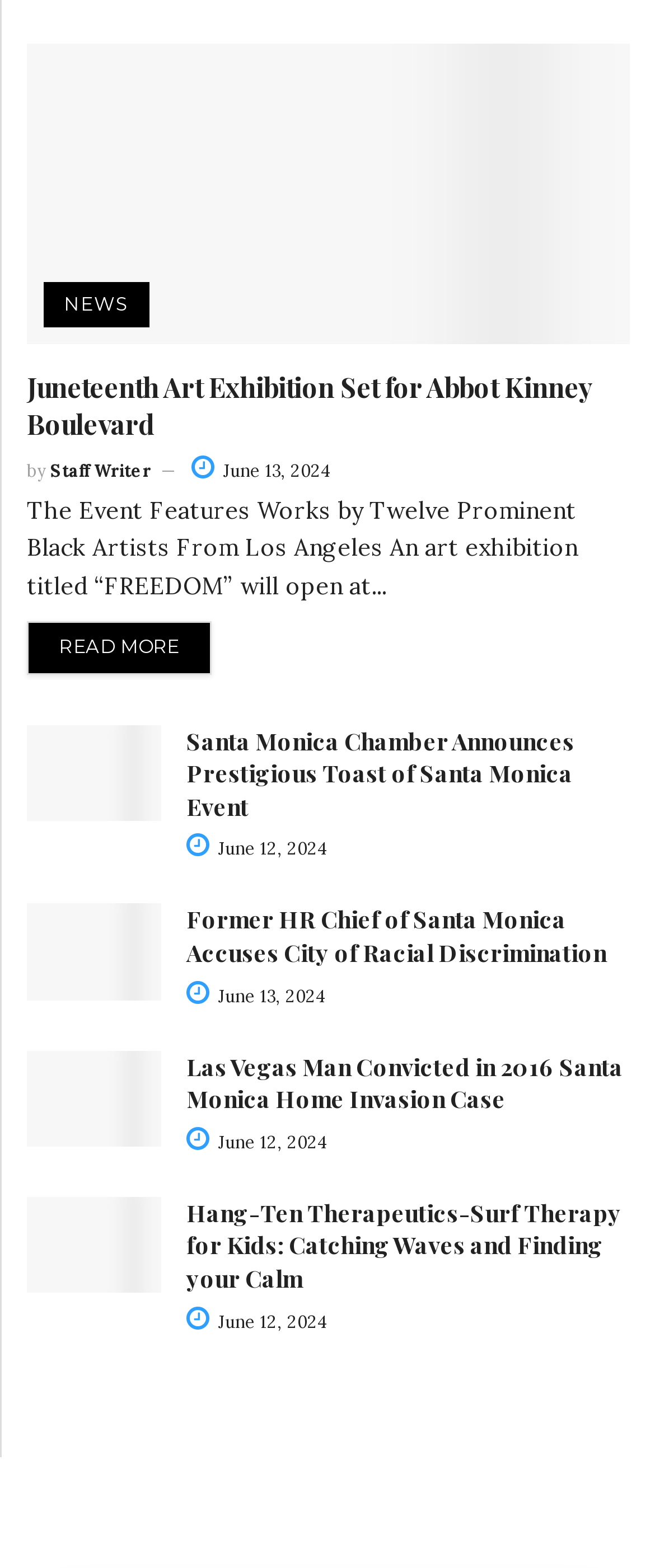Please specify the bounding box coordinates of the clickable region to carry out the following instruction: "Read more about Juneteenth Art Exhibition". The coordinates should be four float numbers between 0 and 1, in the format [left, top, right, bottom].

[0.041, 0.396, 0.323, 0.43]